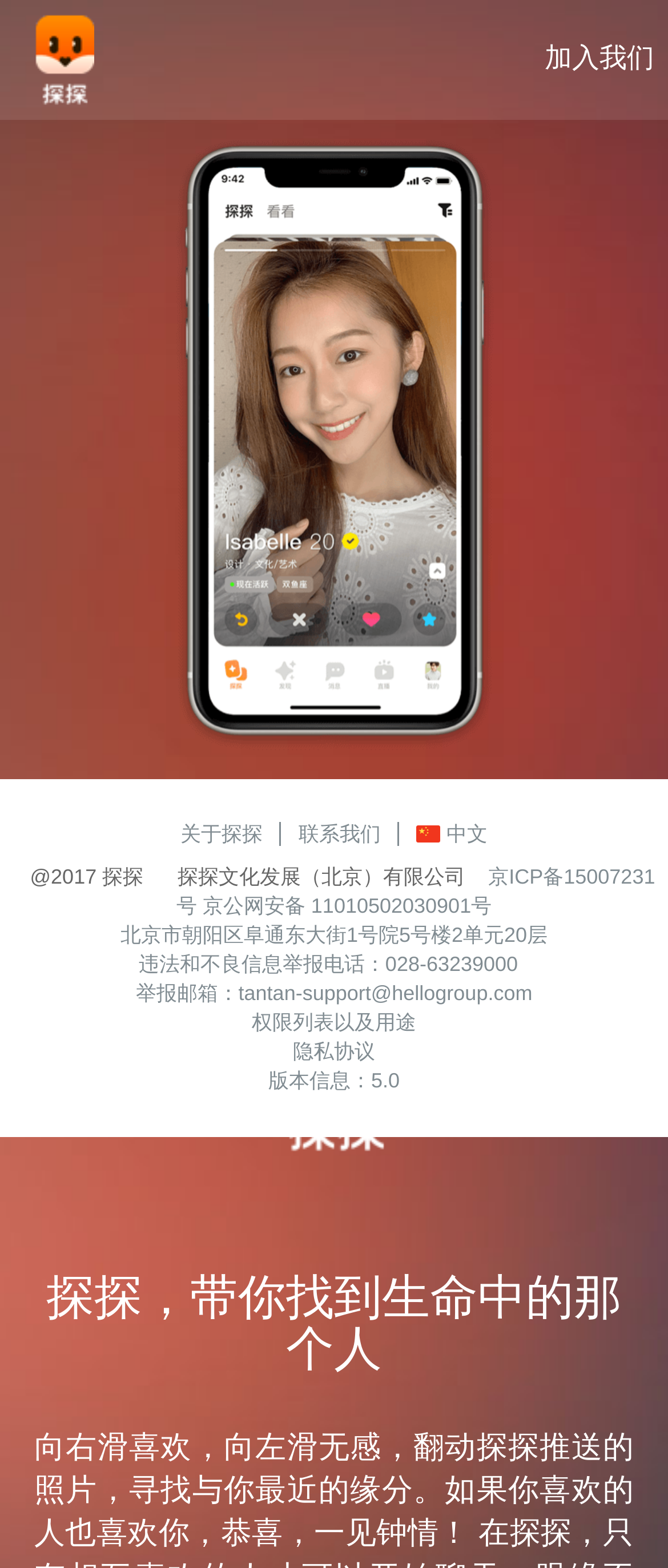Determine the bounding box coordinates of the clickable region to carry out the instruction: "learn more about us".

[0.795, 0.0, 1.0, 0.076]